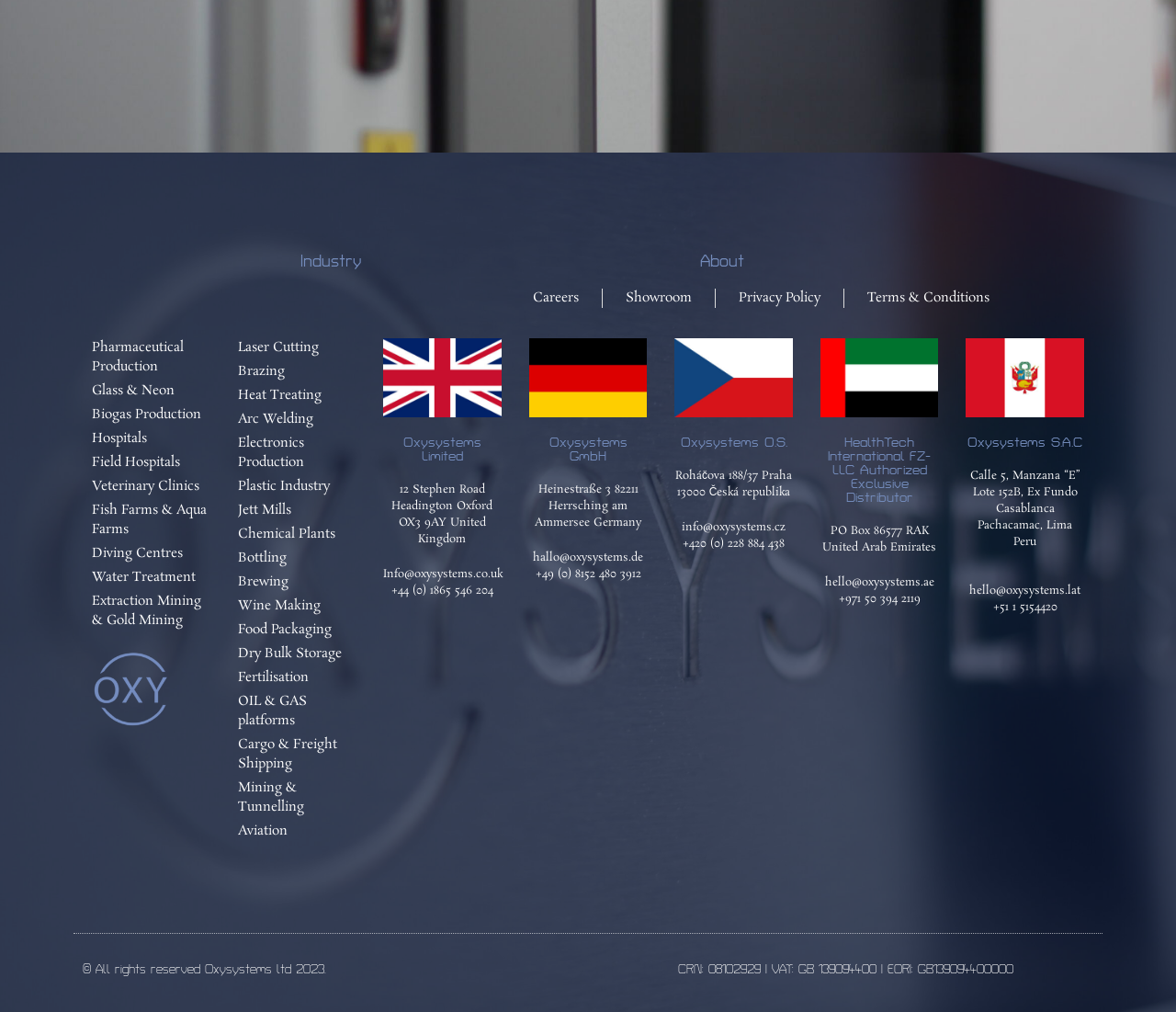What is the phone number of Oxysystems in Germany?
Using the information from the image, give a concise answer in one word or a short phrase.

+49 (0) 8152 480 3912